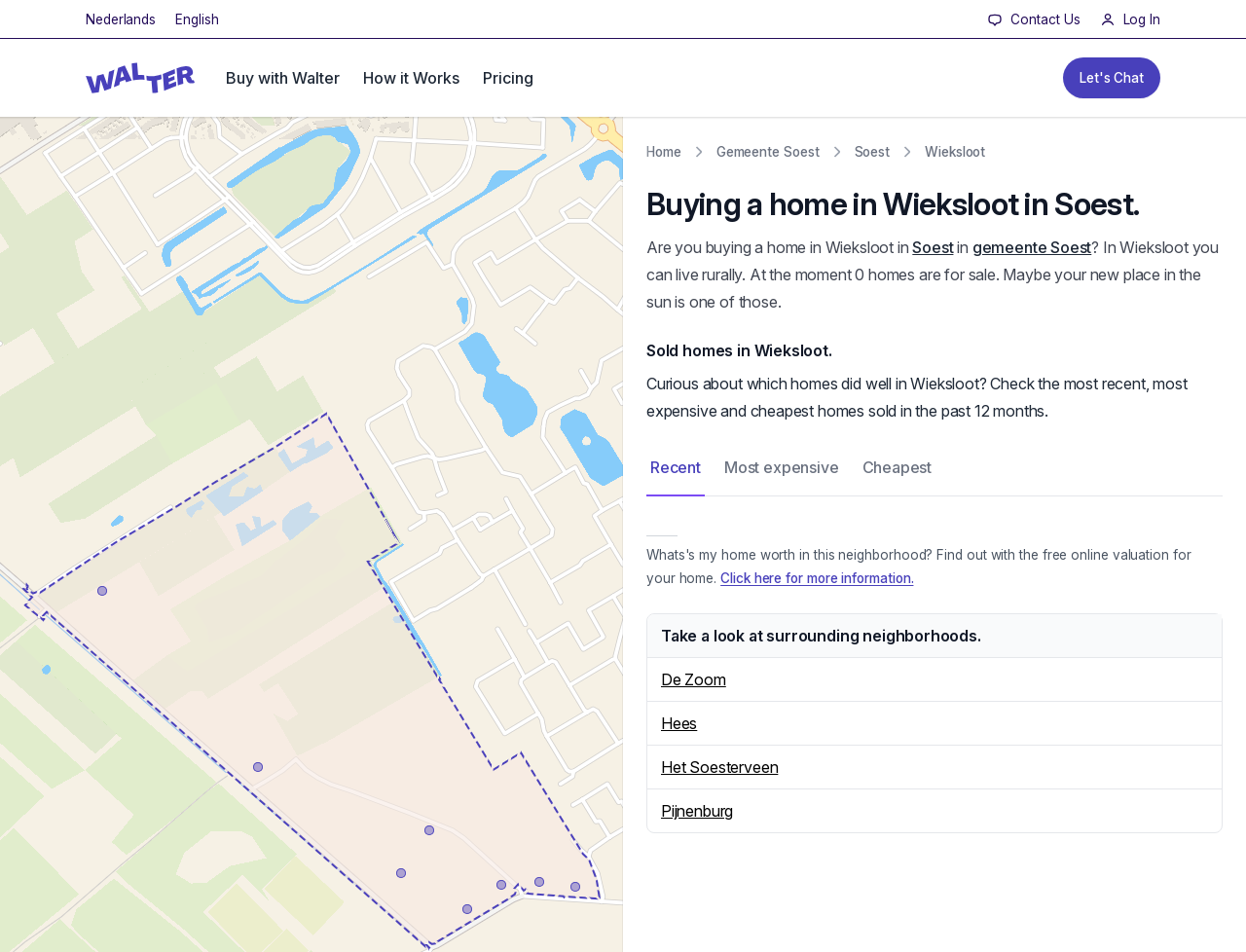Can you find the bounding box coordinates of the area I should click to execute the following instruction: "Go to Homepage"?

[0.069, 0.065, 0.162, 0.098]